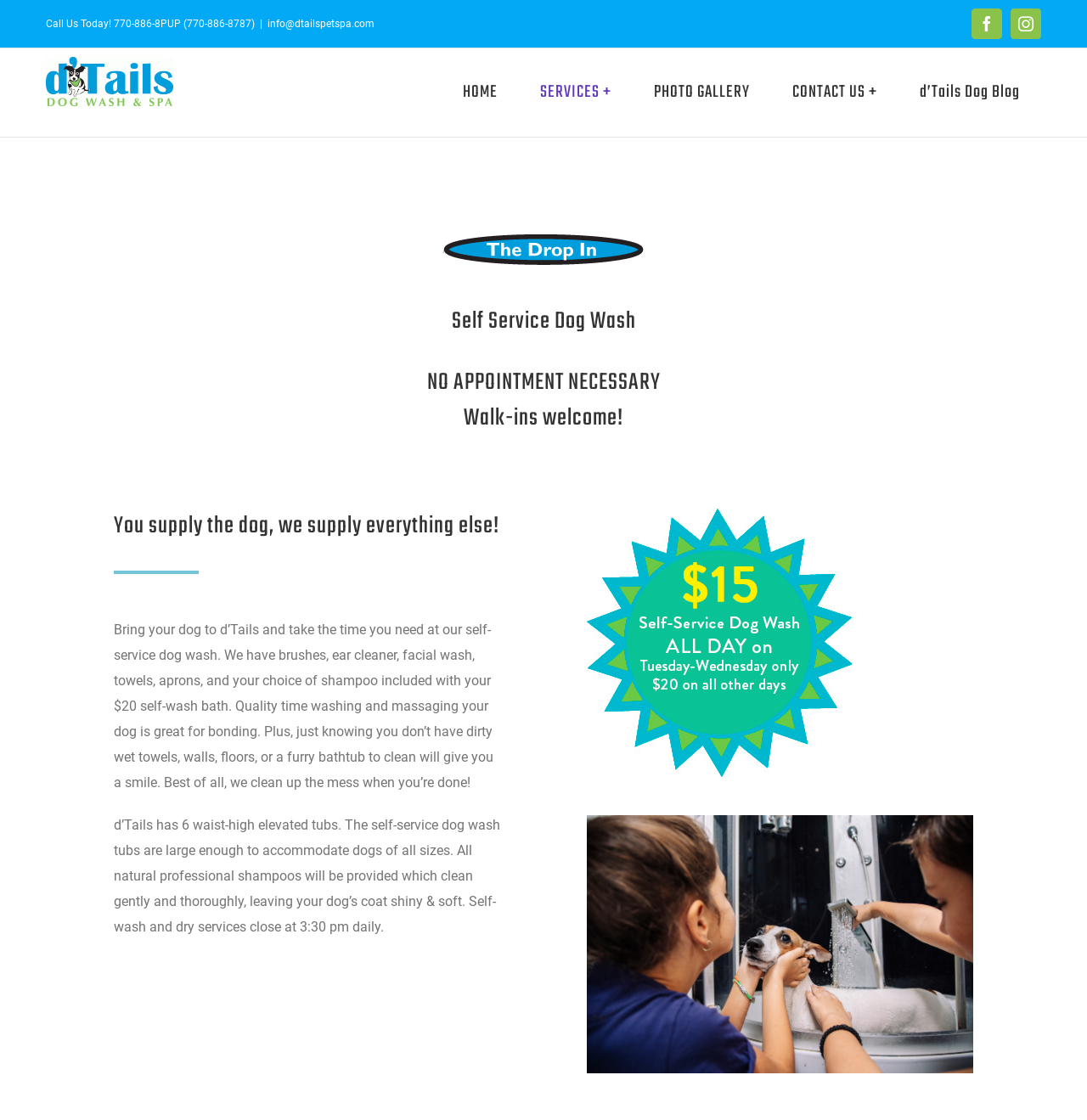Please predict the bounding box coordinates of the element's region where a click is necessary to complete the following instruction: "Go to HOME page". The coordinates should be represented by four float numbers between 0 and 1, i.e., [left, top, right, bottom].

[0.406, 0.051, 0.477, 0.114]